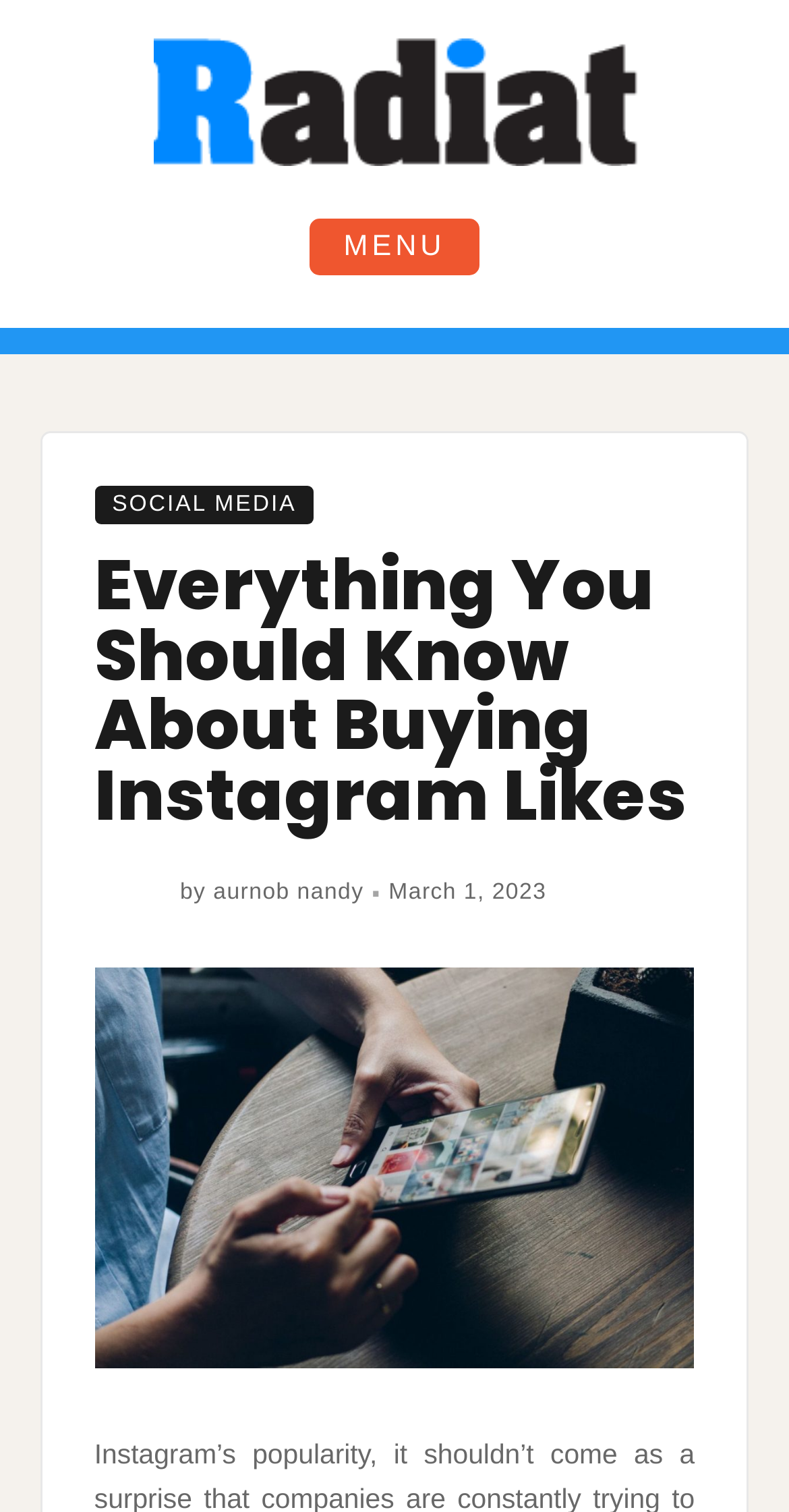What is the author of the article?
Please respond to the question with a detailed and thorough explanation.

The author of the article can be found by looking at the header section of the webpage, where the article title and metadata are displayed. Specifically, the author's name is mentioned next to the 'by' keyword, which is a common convention for indicating the author of an article.